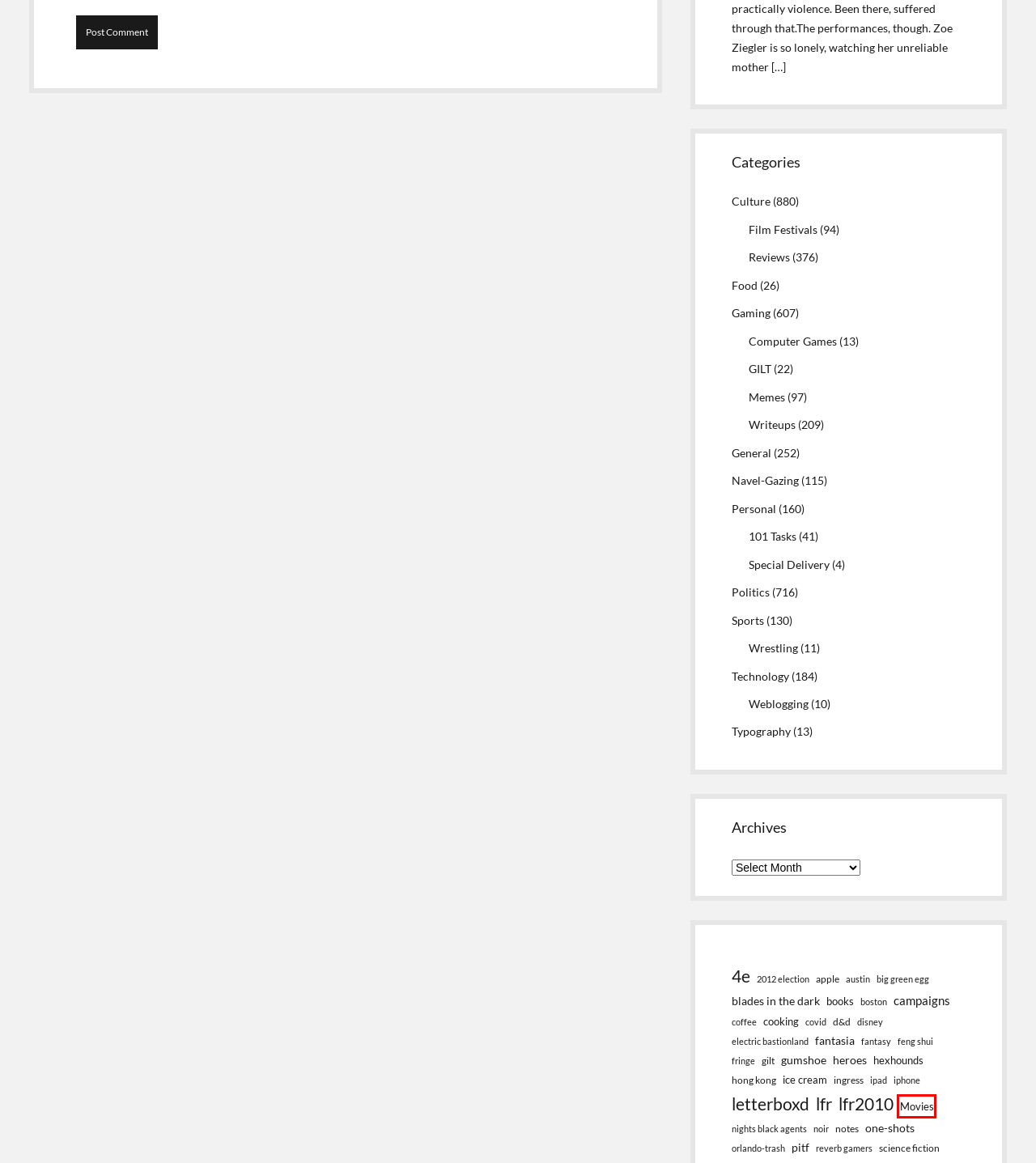Check out the screenshot of a webpage with a red rectangle bounding box. Select the best fitting webpage description that aligns with the new webpage after clicking the element inside the bounding box. Here are the candidates:
A. orlando-trash – Population: One
B. Writeups – Population: One
C. Special Delivery – Population: One
D. Politics – Population: One
E. Movies – Population: One
F. fringe – Population: One
G. General – Population: One
H. austin – Population: One

E